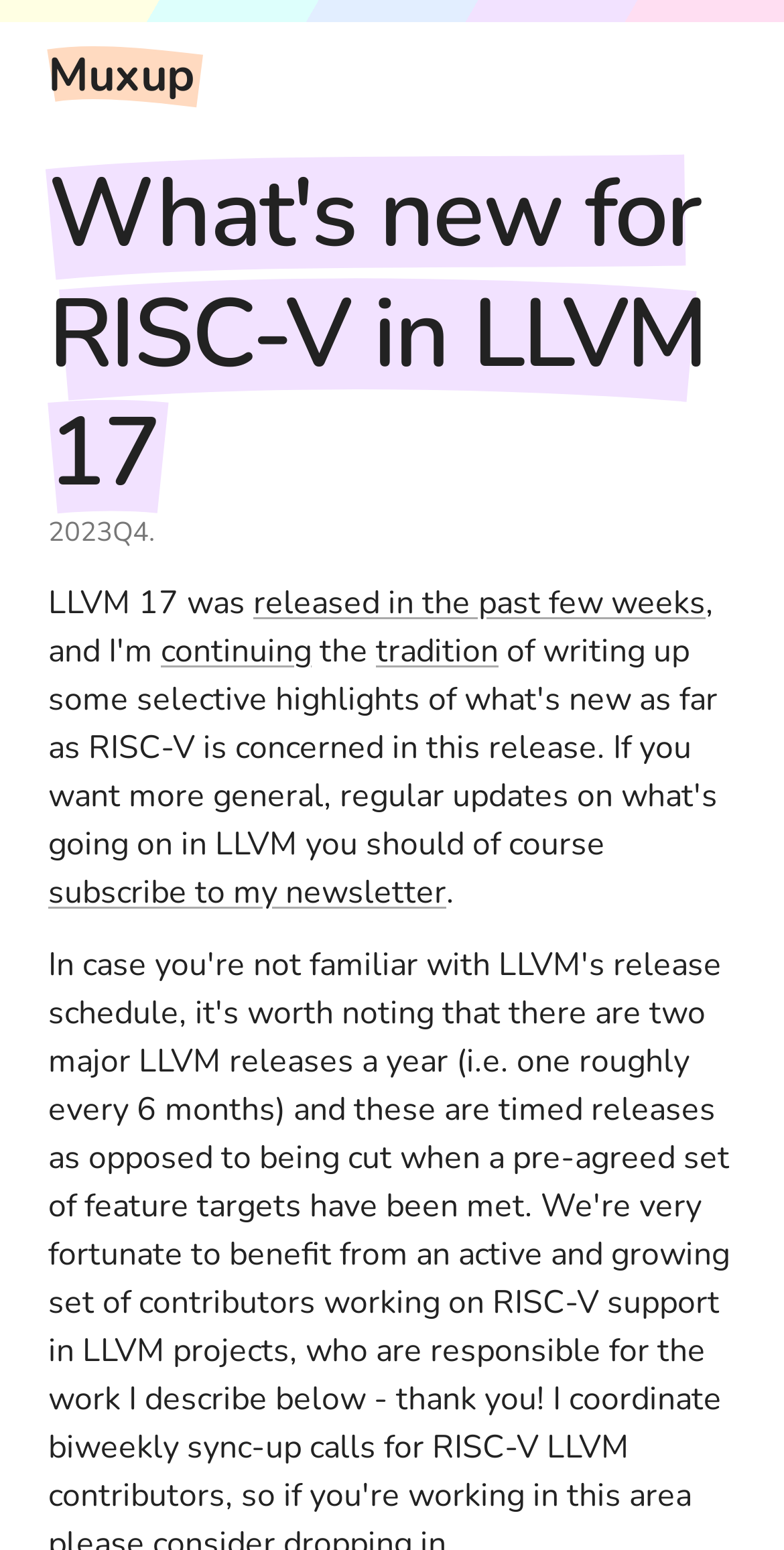What is the date mentioned on the webpage?
Look at the image and provide a detailed response to the question.

I found the date '2023-10-10' on the webpage by looking at the element with the text '2023-10-10' which is a generic element with a bounding box coordinate of [0.062, 0.332, 0.19, 0.355].